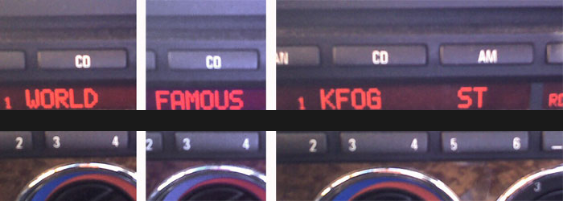What is written in bold red letters on the left side?
Refer to the image and respond with a one-word or short-phrase answer.

WORLD FAMOUS